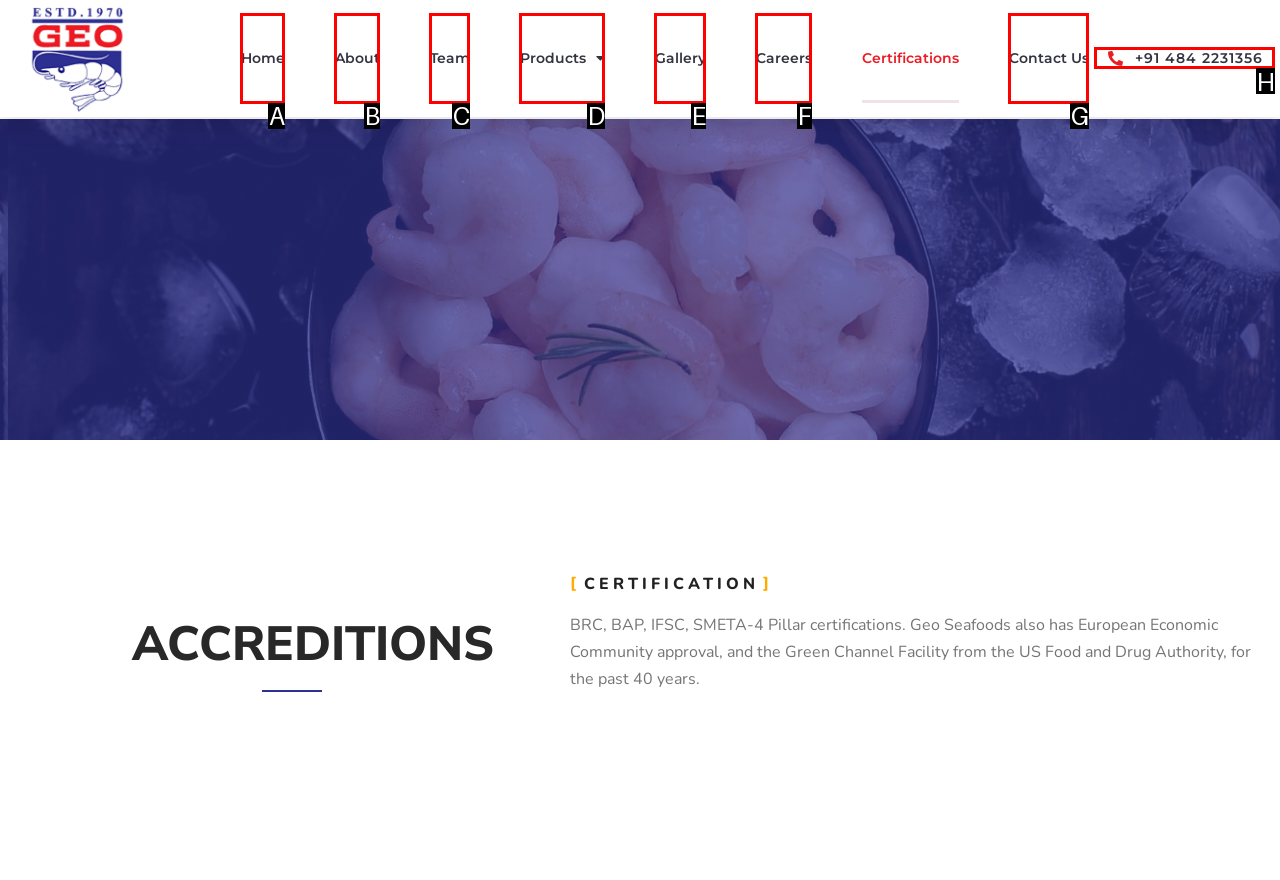From the options shown, which one fits the description: Home? Respond with the appropriate letter.

A